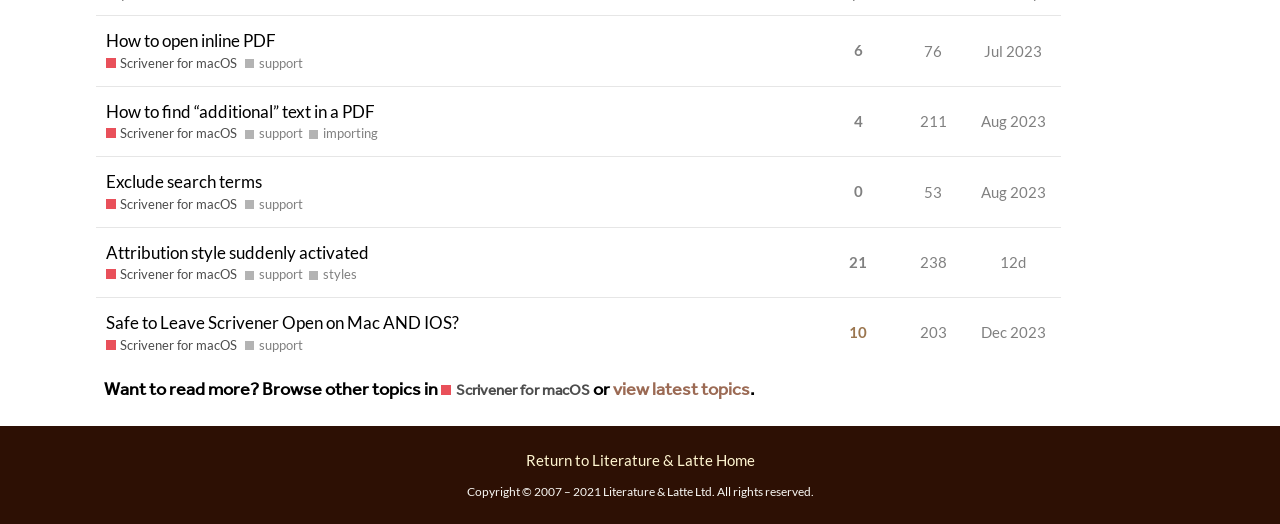Identify the bounding box for the UI element described as: "Aug 2023". The coordinates should be four float numbers between 0 and 1, i.e., [left, top, right, bottom].

[0.762, 0.32, 0.821, 0.411]